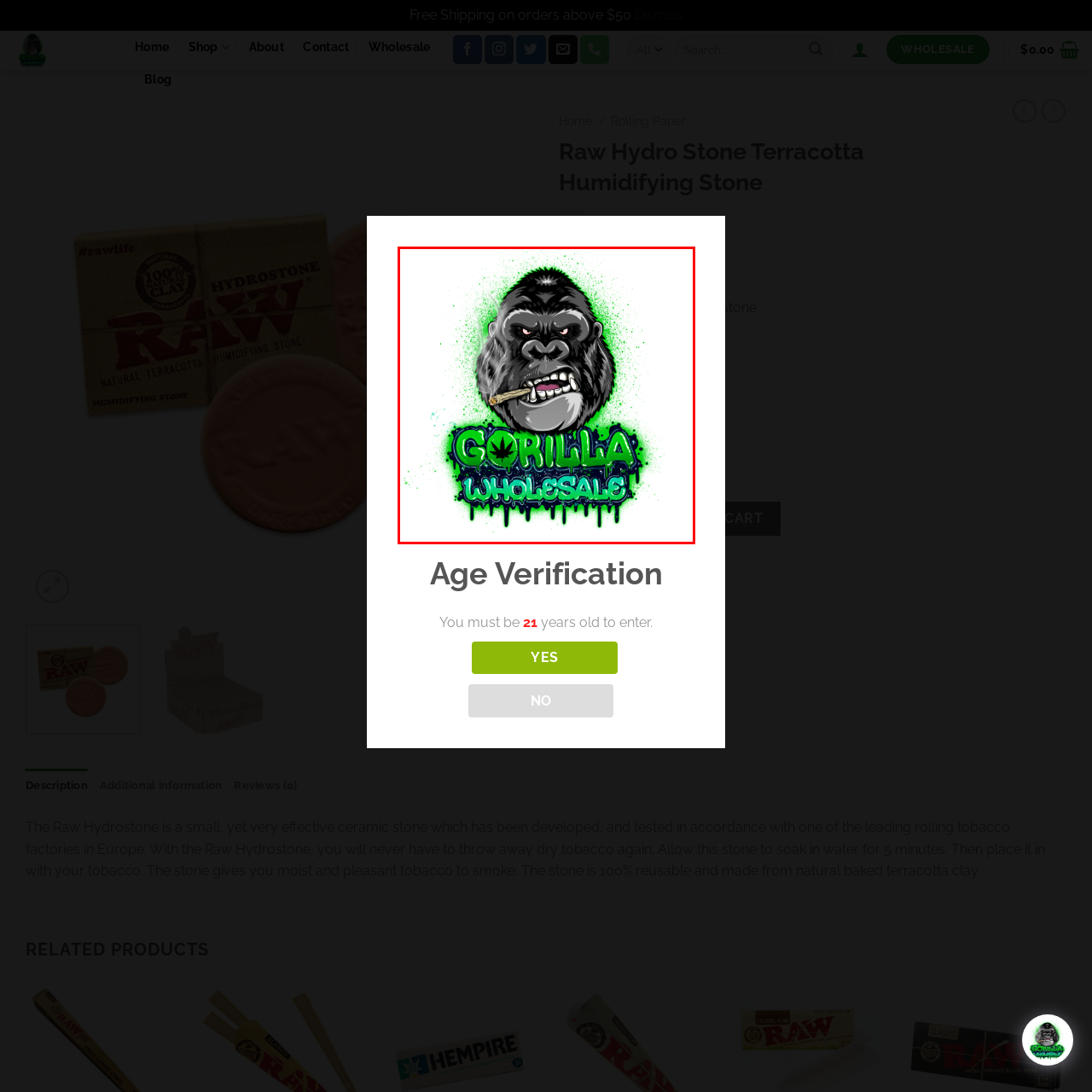Elaborate on the image enclosed by the red box with a detailed description.

The image showcases a vibrant and striking logo for "Gorilla Wholesale." Central to the design is a fierce-looking gorilla's head, prominently displayed with intense, piercing eyes and a bold expression. The gorilla is depicted smoking a product, adding to the overall edgy aesthetic. Surrounding the gorilla is a blend of graffiti-style lettering that reads "GORILLA WHOLESALE," enhanced by a bright green color and dripping effects that evoke a sense of urban flair. The logo is designed to be eye-catching and represents a brand that likely caters to a youthful, contemporary audience, potentially within the smoking or lifestyle market. The use of bright colors and dynamic graphics conveys a sense of energy and excitement associated with the brand.